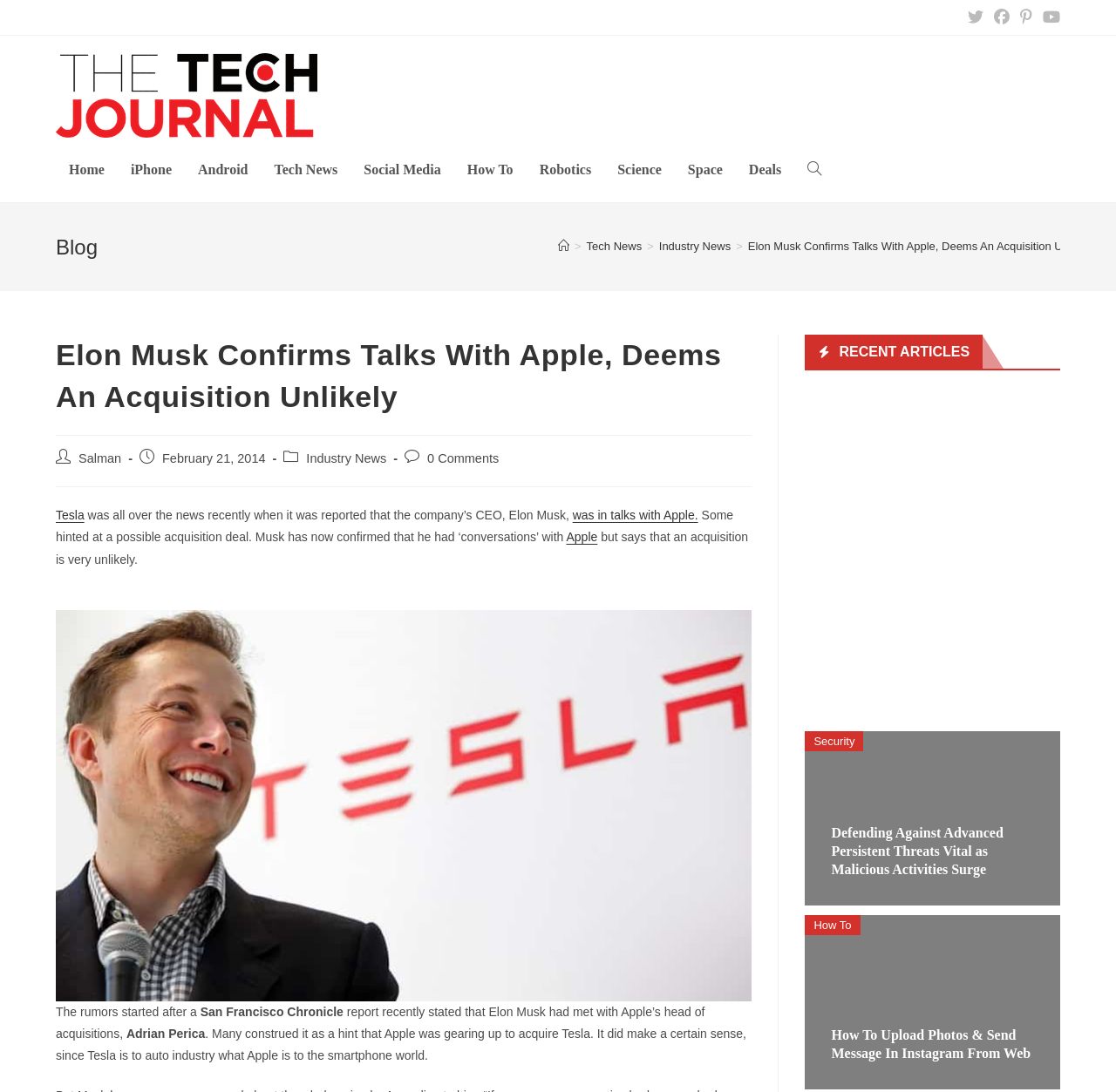Refer to the screenshot and give an in-depth answer to this question: How many social media links are at the top of the page?

The social links section at the top of the page contains links to X, Facebook, Pinterest, and Youtube, which are 4 social media platforms.